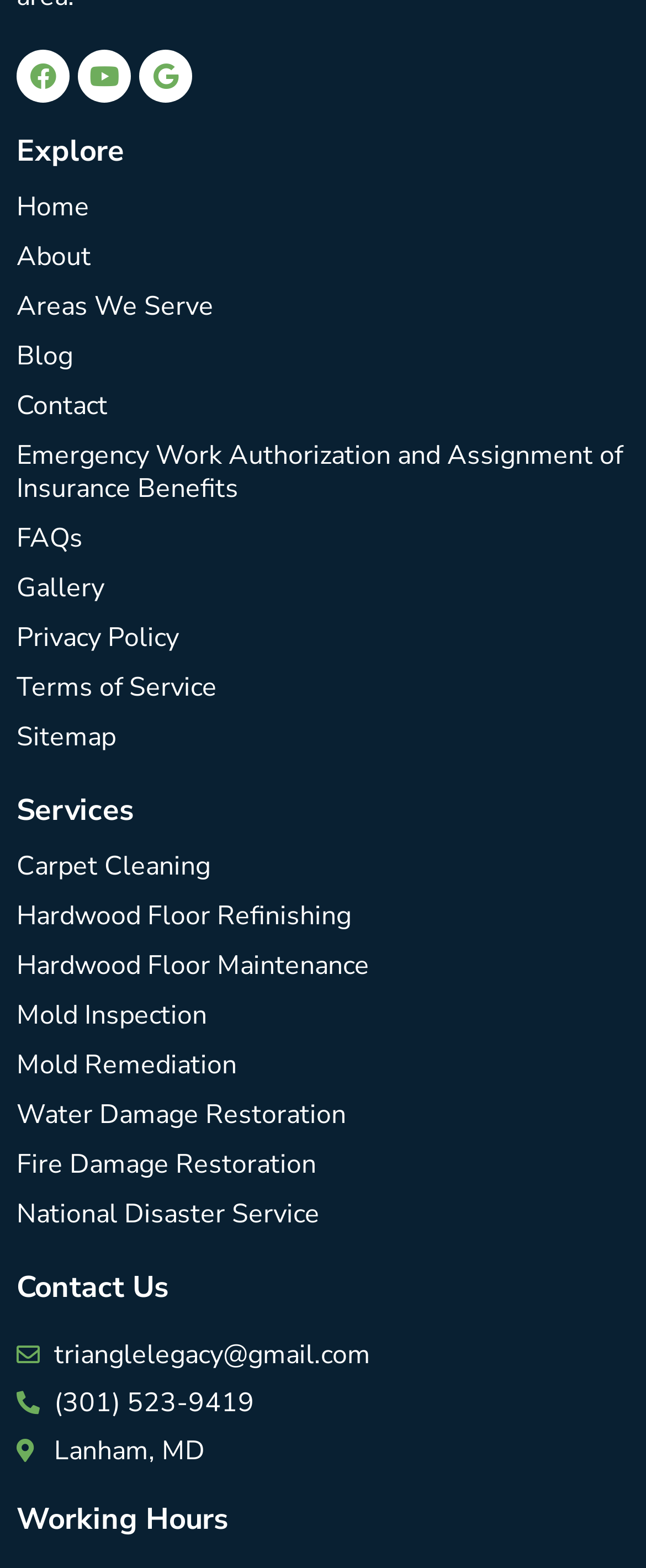How many social media links are there?
Please answer the question with a detailed and comprehensive explanation.

I counted the number of social media links at the top of the webpage, which are Facebook, Youtube, and Google.